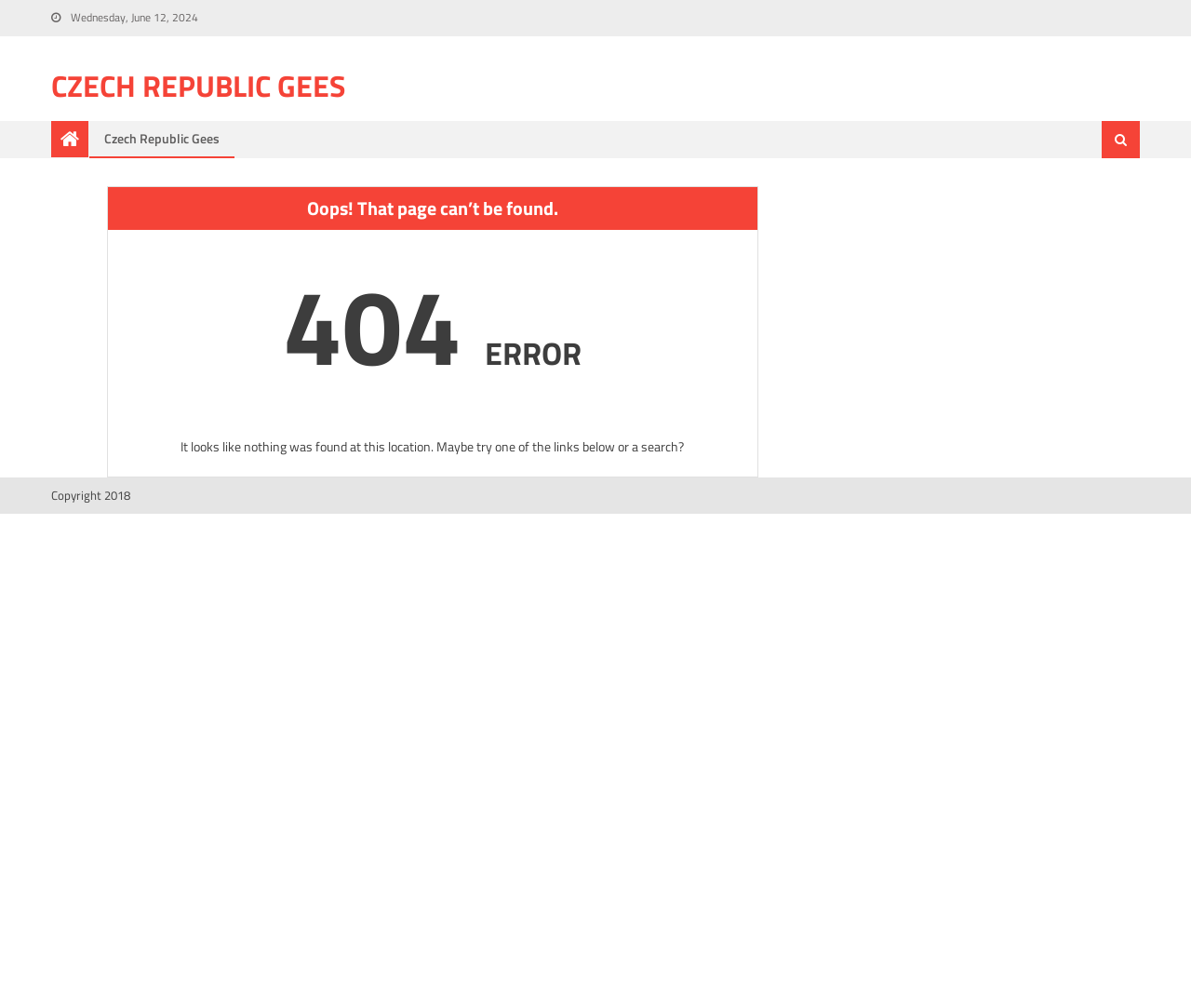Please look at the image and answer the question with a detailed explanation: What is the error code displayed?

The error code is displayed prominently on the webpage, which is '404', indicating that the page cannot be found.